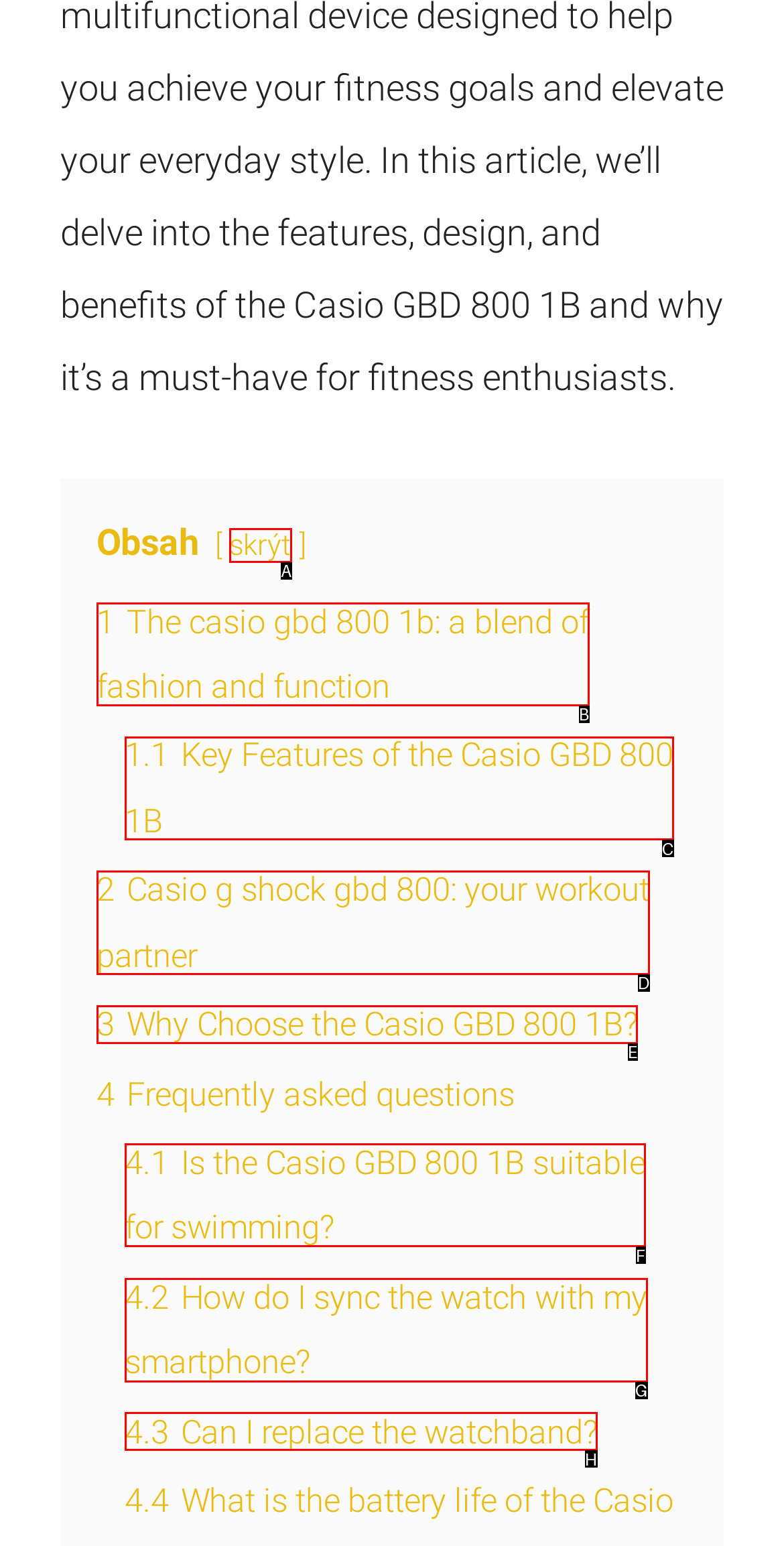Determine which option should be clicked to carry out this task: Learn how to sync the watch with a smartphone
State the letter of the correct choice from the provided options.

G